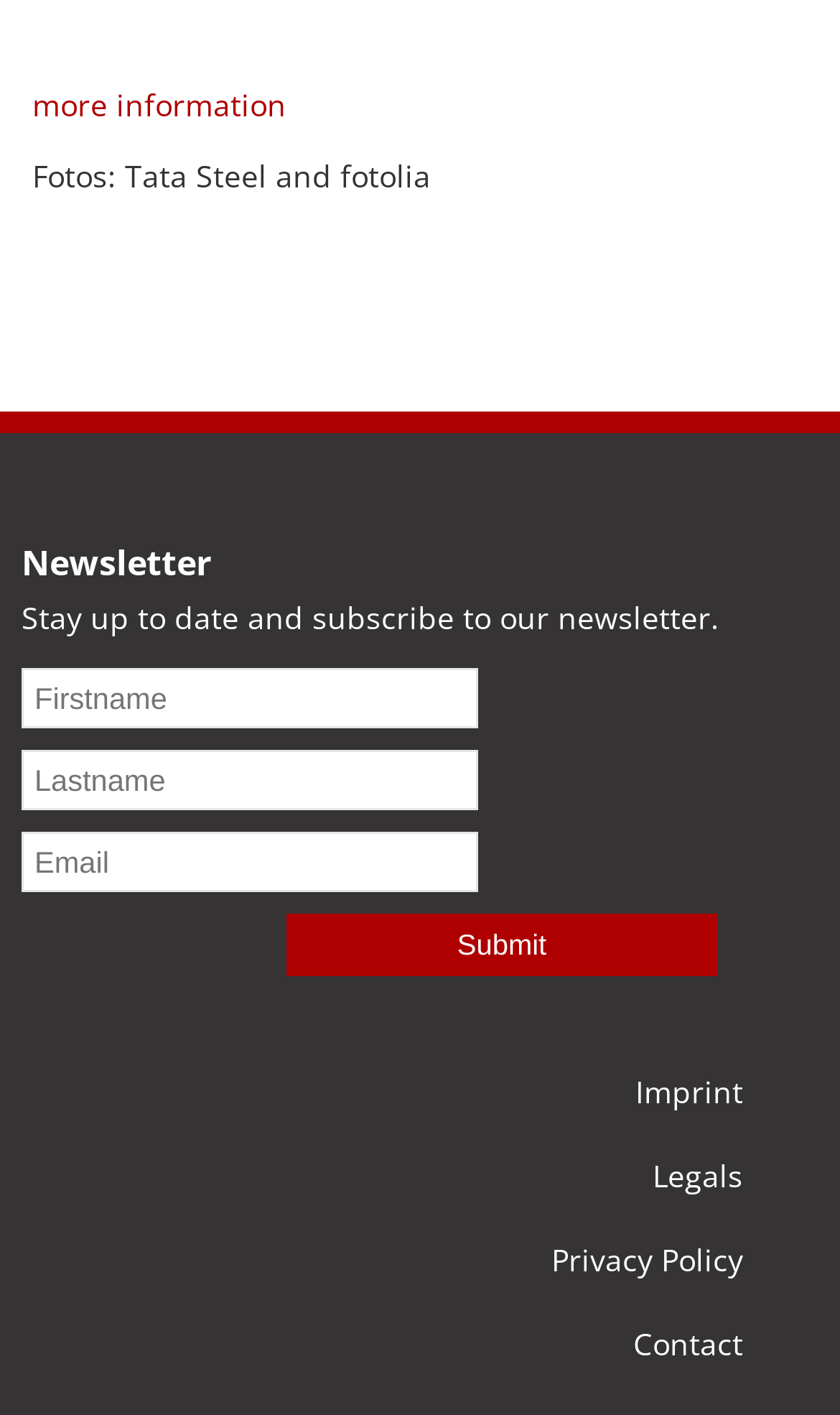What is the link 'more information' for? Using the information from the screenshot, answer with a single word or phrase.

Unknown